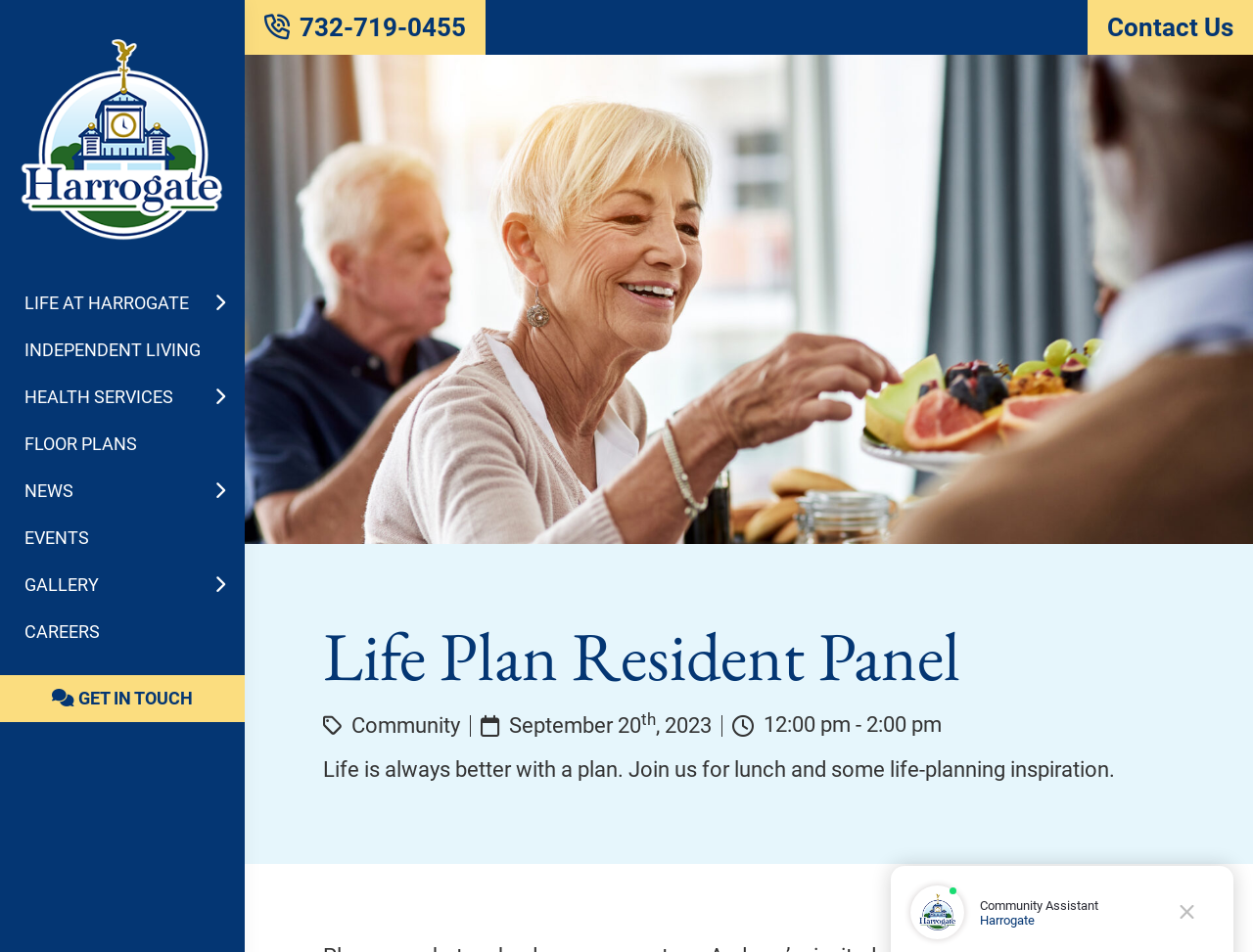Find the bounding box coordinates of the clickable area required to complete the following action: "Navigate to 'LIFE AT HARROGATE'".

[0.0, 0.294, 0.195, 0.343]